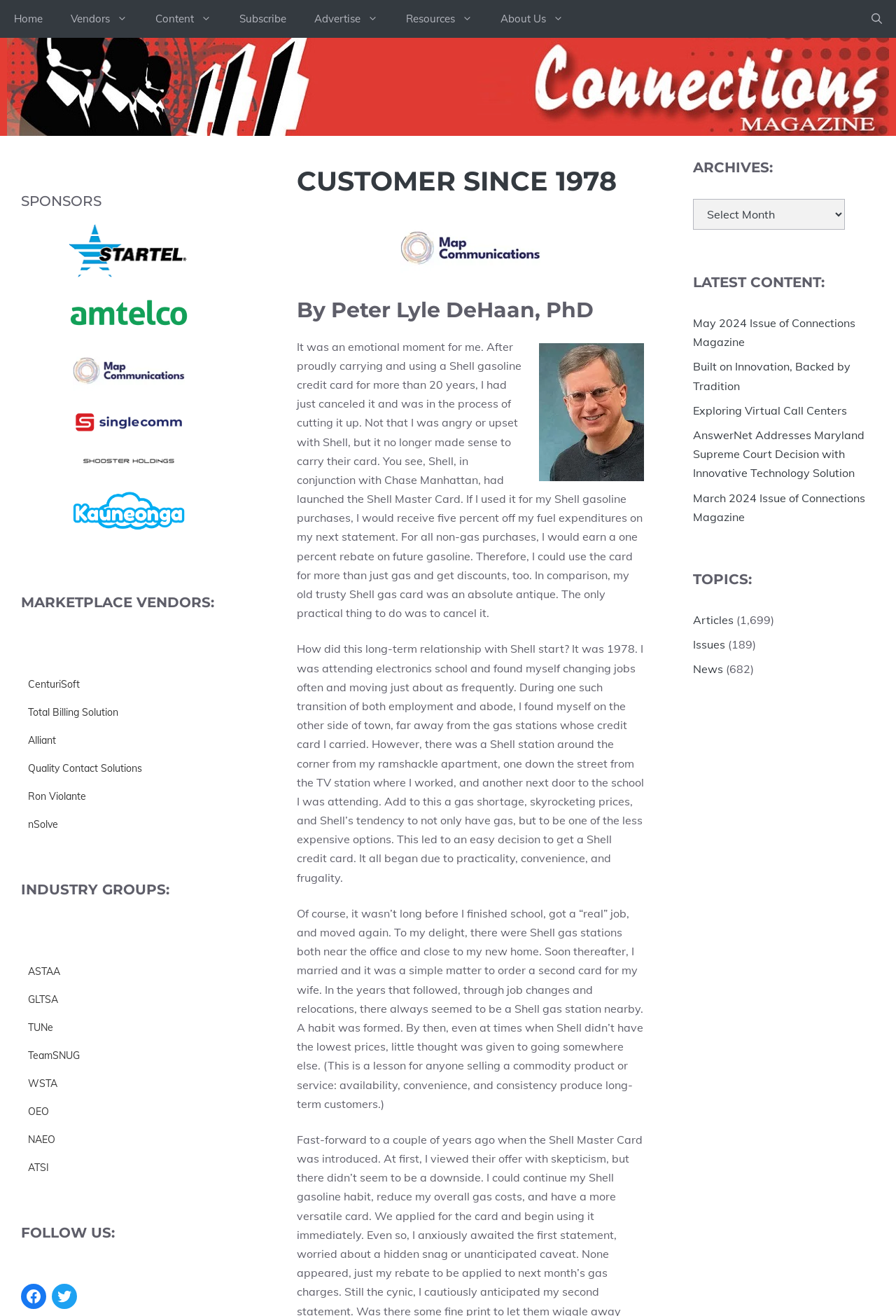Describe the webpage meticulously, covering all significant aspects.

This webpage is an article from Connections Magazine, with the title "Customer Since 1978" at the top. Below the title, there is a navigation menu with links to "Home", "Vendors", "Content", "Subscribe", "Advertise", "Resources", and "About Us". On the top right corner, there is a search button.

The article is written by Peter Lyle DeHaan, PhD, and it starts with a personal story about the author's experience with Shell gasoline credit cards. The article is divided into three paragraphs, with headings "CUSTOMER SINCE 1978", "By Peter Lyle DeHaan, PhD", and no heading for the third paragraph. There is an image of the author on the right side of the article.

On the left side of the webpage, there are several sections, including "SPONSORS", "MARKETPLACE VENDORS", "INDUSTRY GROUPS", and "FOLLOW US", each with a list of links to various companies and organizations. Below these sections, there are links to archives and latest content, including articles and issues of Connections Magazine.

On the right side of the webpage, there are more sections, including "ARCHIVES", "LATEST CONTENT", and "TOPICS", each with a list of links to articles, issues, and topics related to the magazine.